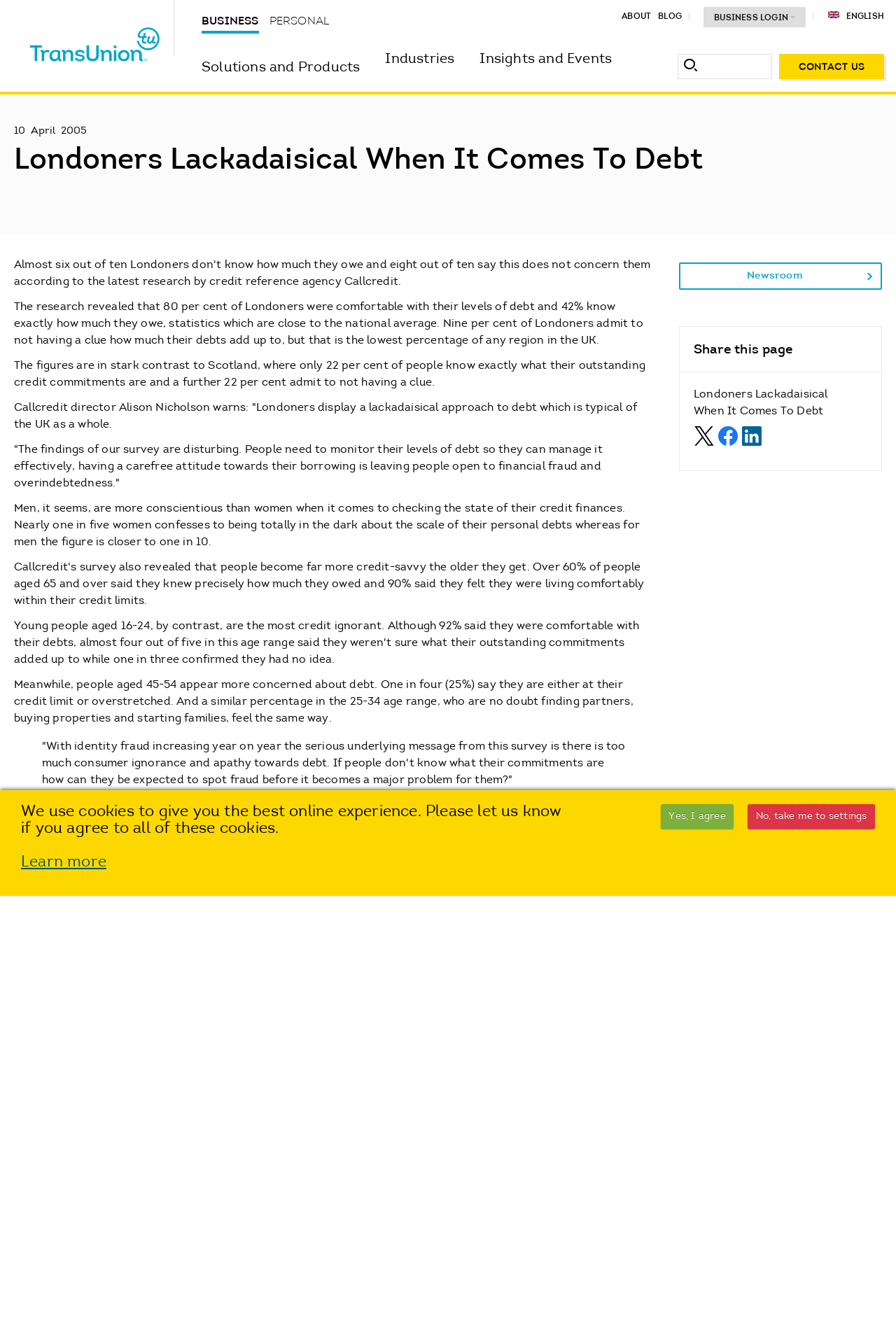Can you give a comprehensive explanation to the question given the content of the image?
How many social media platforms are linked at the bottom of the webpage?

At the bottom of the webpage, there are links to Twitter and LinkedIn, which are two social media platforms.